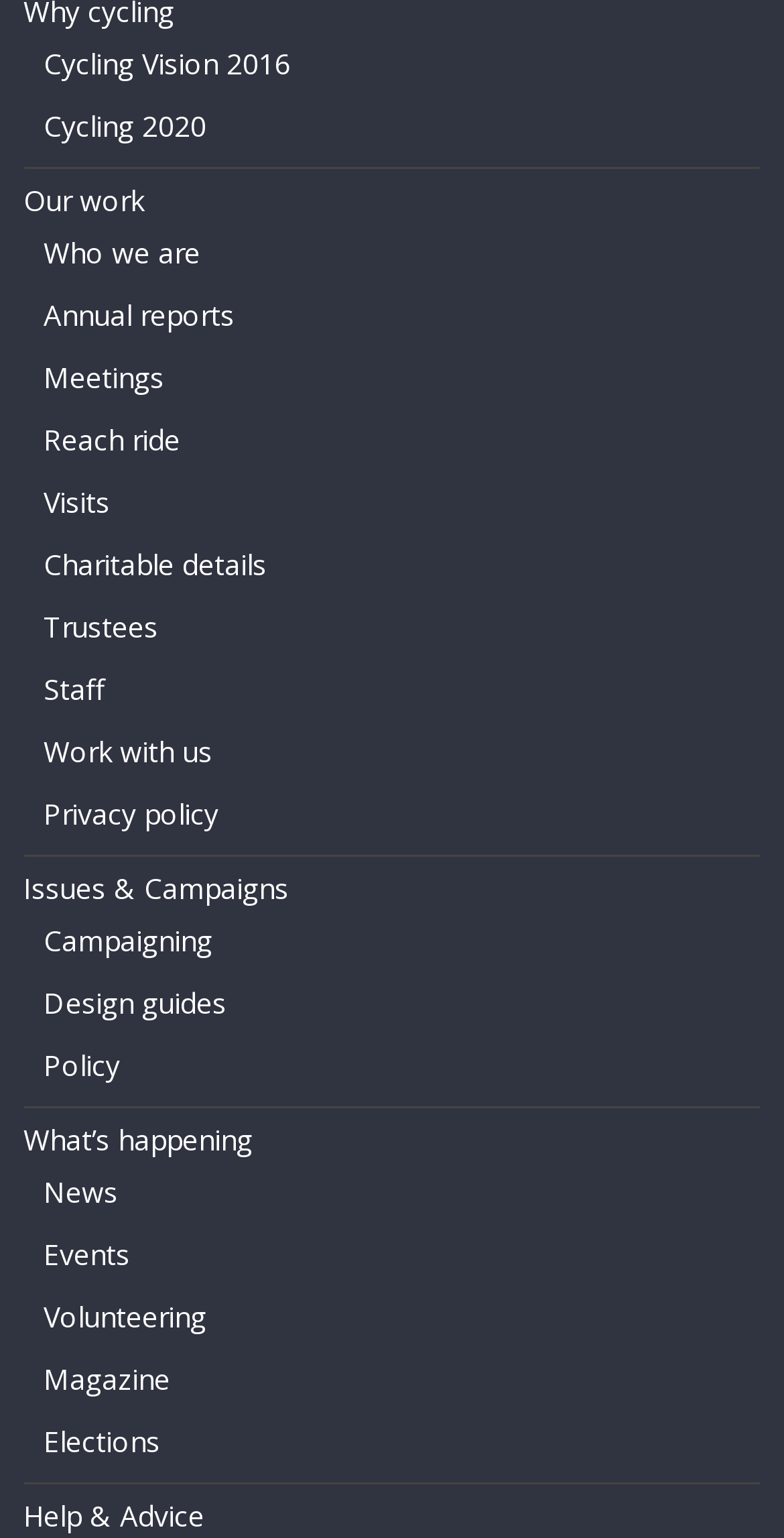Identify the bounding box coordinates for the UI element that matches this description: "Meetings".

[0.056, 0.233, 0.209, 0.258]